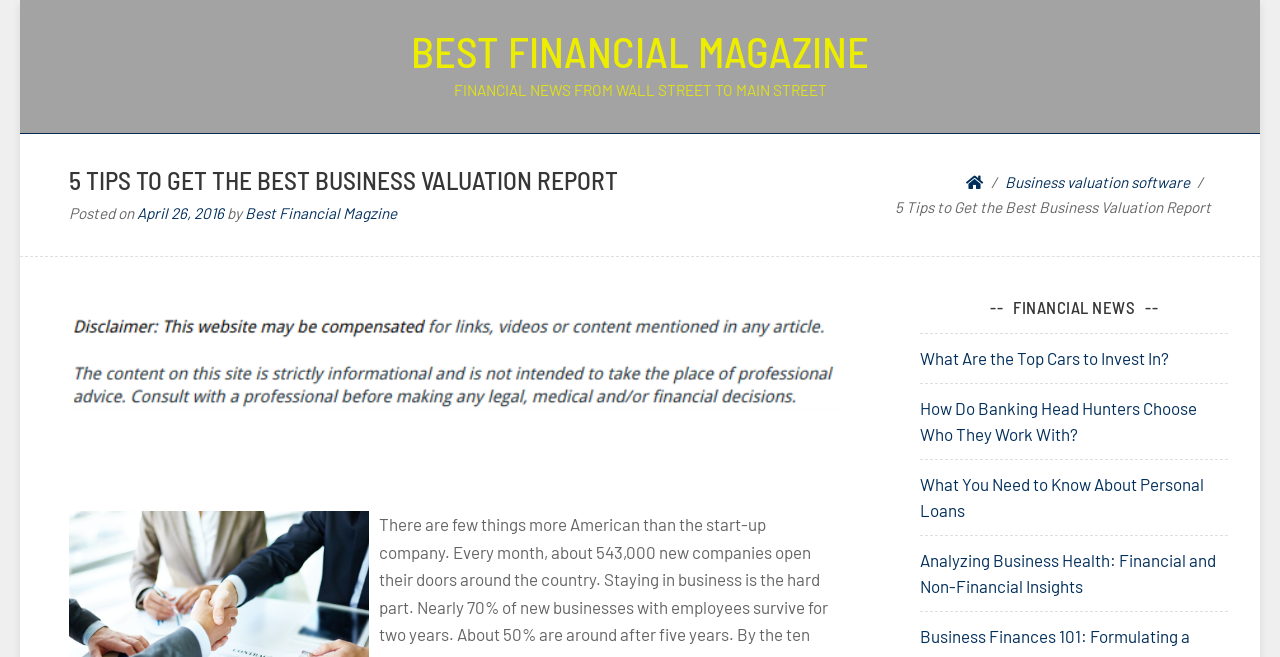Please provide a brief answer to the following inquiry using a single word or phrase:
What is the date of the article?

April 26, 2016